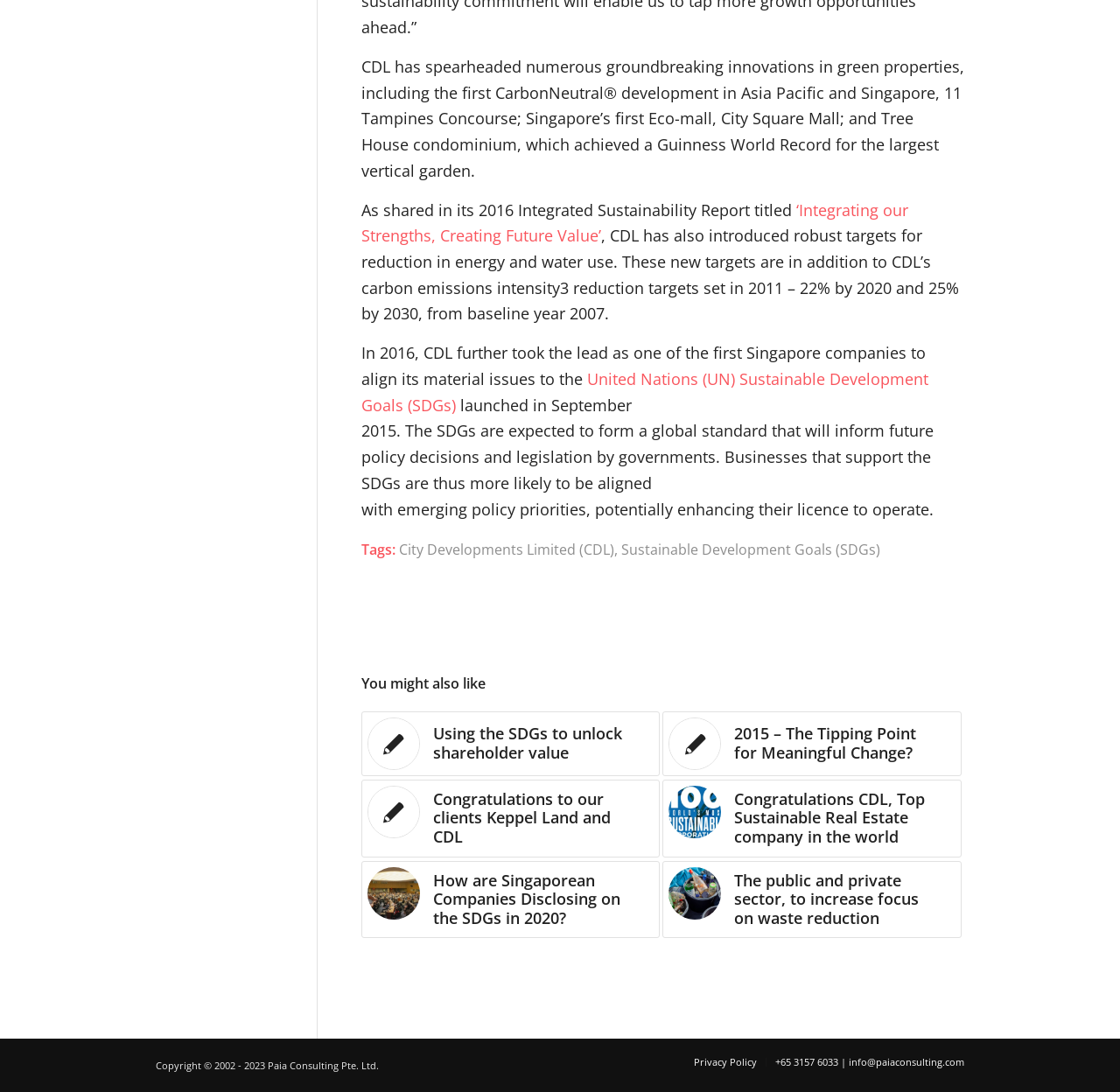Indicate the bounding box coordinates of the clickable region to achieve the following instruction: "Check the Privacy Policy."

[0.62, 0.967, 0.676, 0.979]